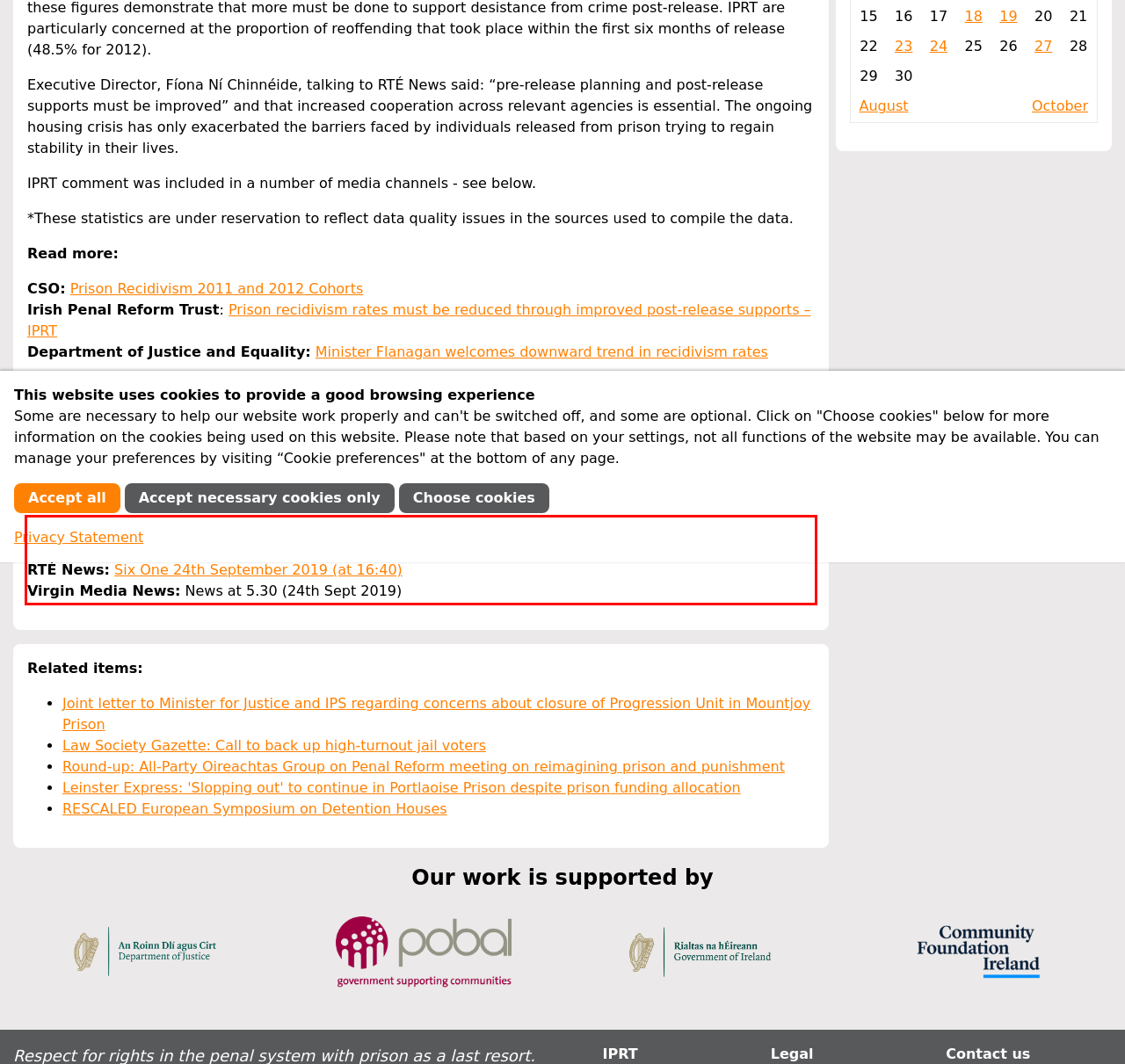Given a screenshot of a webpage, identify the red bounding box and perform OCR to recognize the text within that box.

Listen back: Newstalk: Why do so many prisoners re-offend? RTÉ News: Six One 24th September 2019 (at 16:40) Virgin Media News: News at 5.30 (24th Sept 2019)